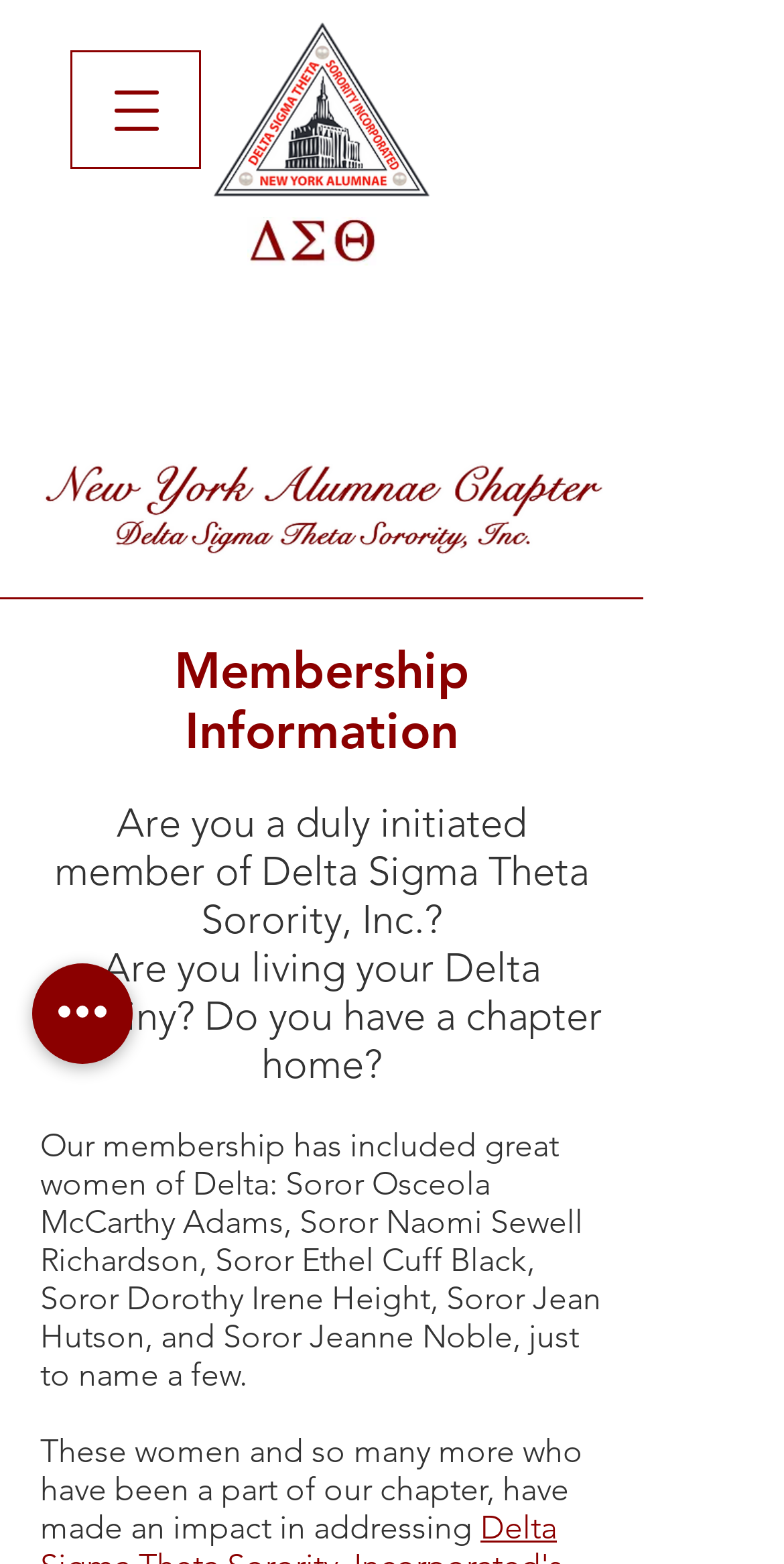Use a single word or phrase to answer the question:
How many images are on the webpage?

4